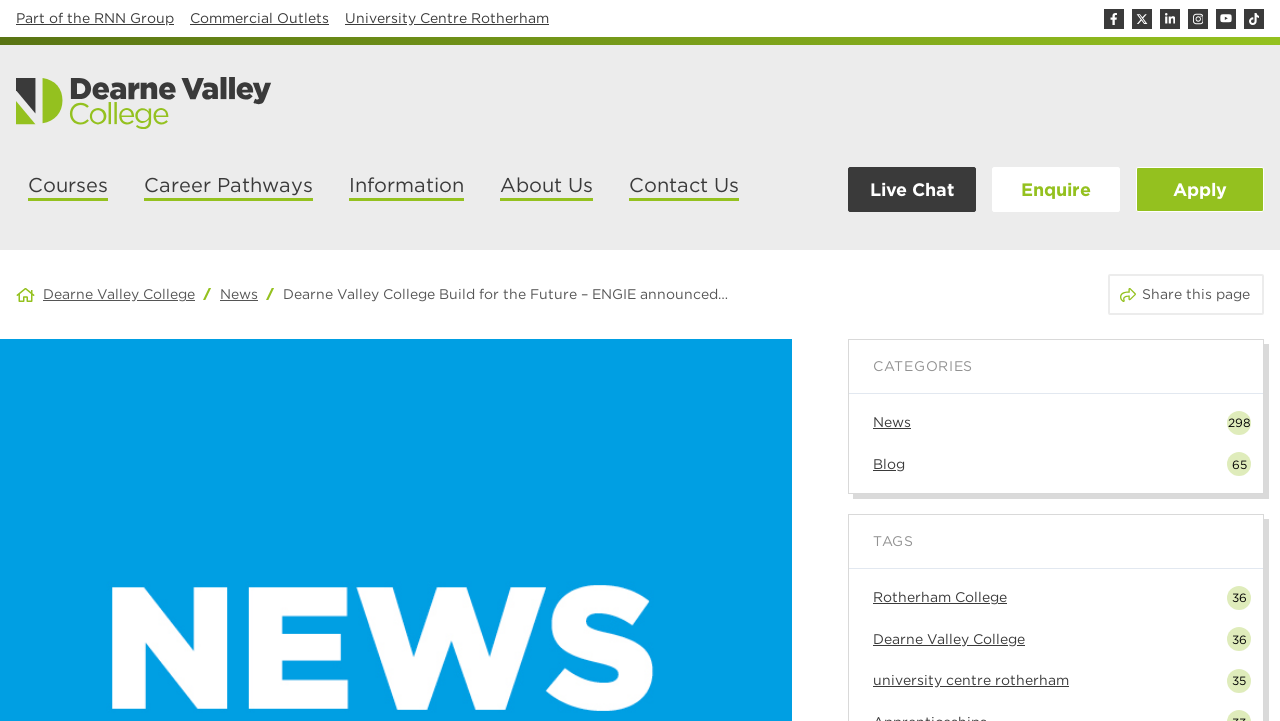Determine the bounding box coordinates of the UI element that matches the following description: "Commercial Outlets". The coordinates should be four float numbers between 0 and 1 in the format [left, top, right, bottom].

[0.148, 0.014, 0.257, 0.036]